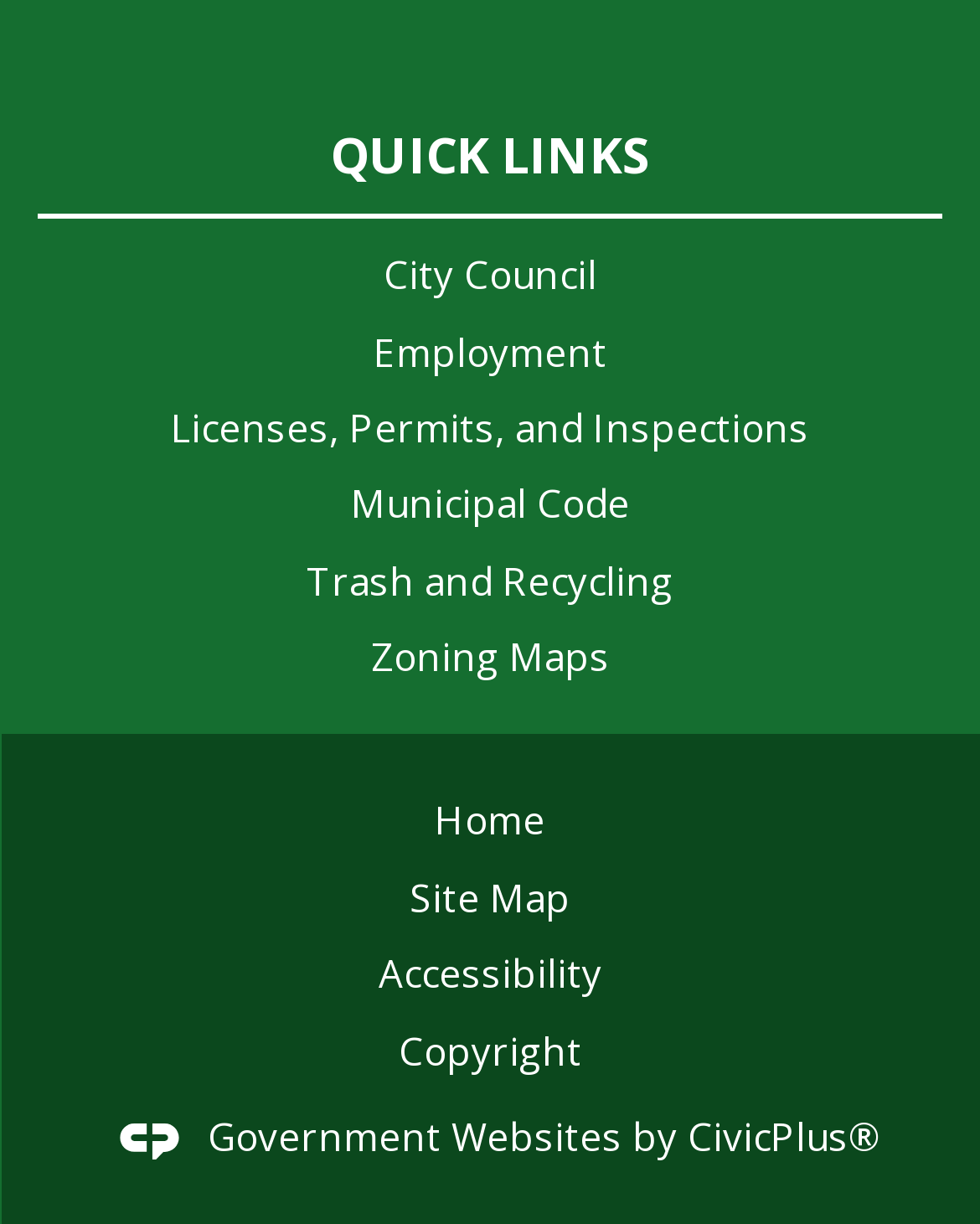Calculate the bounding box coordinates for the UI element based on the following description: "Licenses, Permits, and Inspections". Ensure the coordinates are four float numbers between 0 and 1, i.e., [left, top, right, bottom].

[0.174, 0.259, 0.826, 0.3]